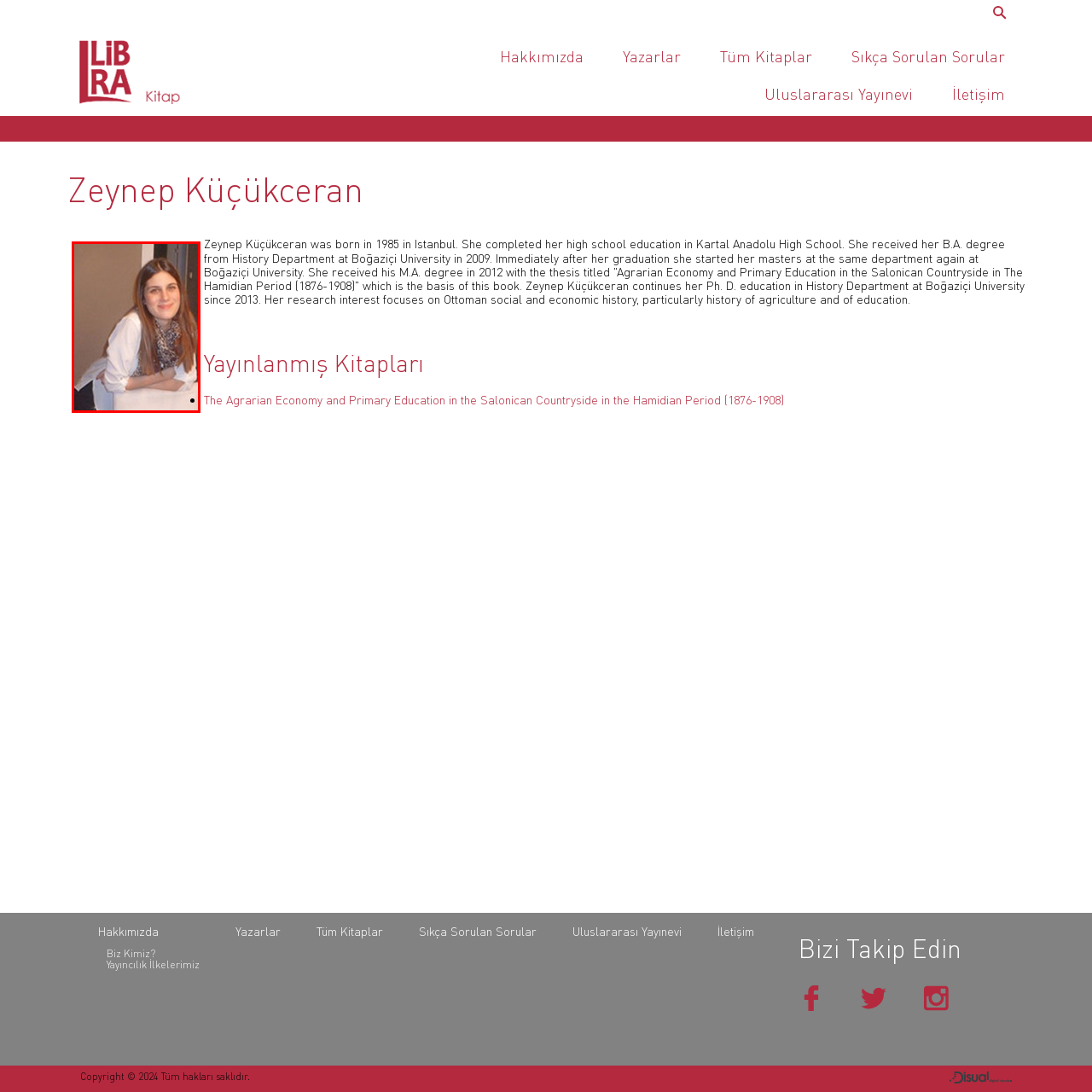Describe the scene captured within the highlighted red boundary in great detail.

The image features Zeynep Küçükceran, an accomplished academic and author, known for her expertise in Ottoman social and economic history. She is depicted casually posed with a smile, dressed in a white blouse paired with a stylish scarf. The background suggests a warm and inviting atmosphere, contributing to her approachable demeanor. Zeynep was born in 1985 in Istanbul and has a comprehensive educational background, having earned her B.A. and M.A. from Boğaziçi University. Her notable research includes a focus on agrarian economy and primary education during the Hamidian period, reflecting her deep interest in historical studies.